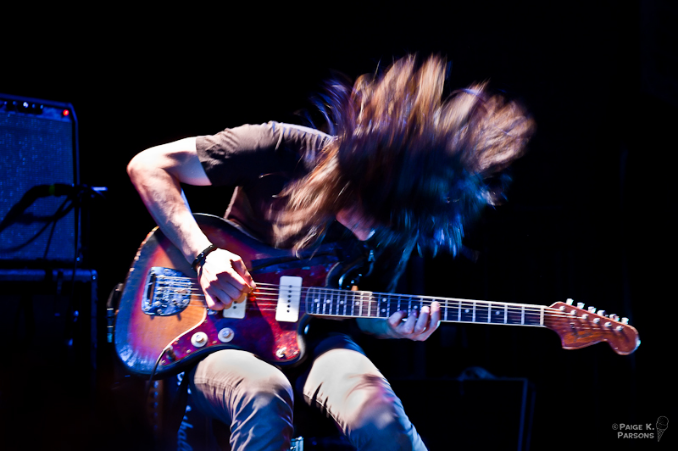Answer this question using a single word or a brief phrase:
Who is the photographer of the image?

Paige K. Parsons